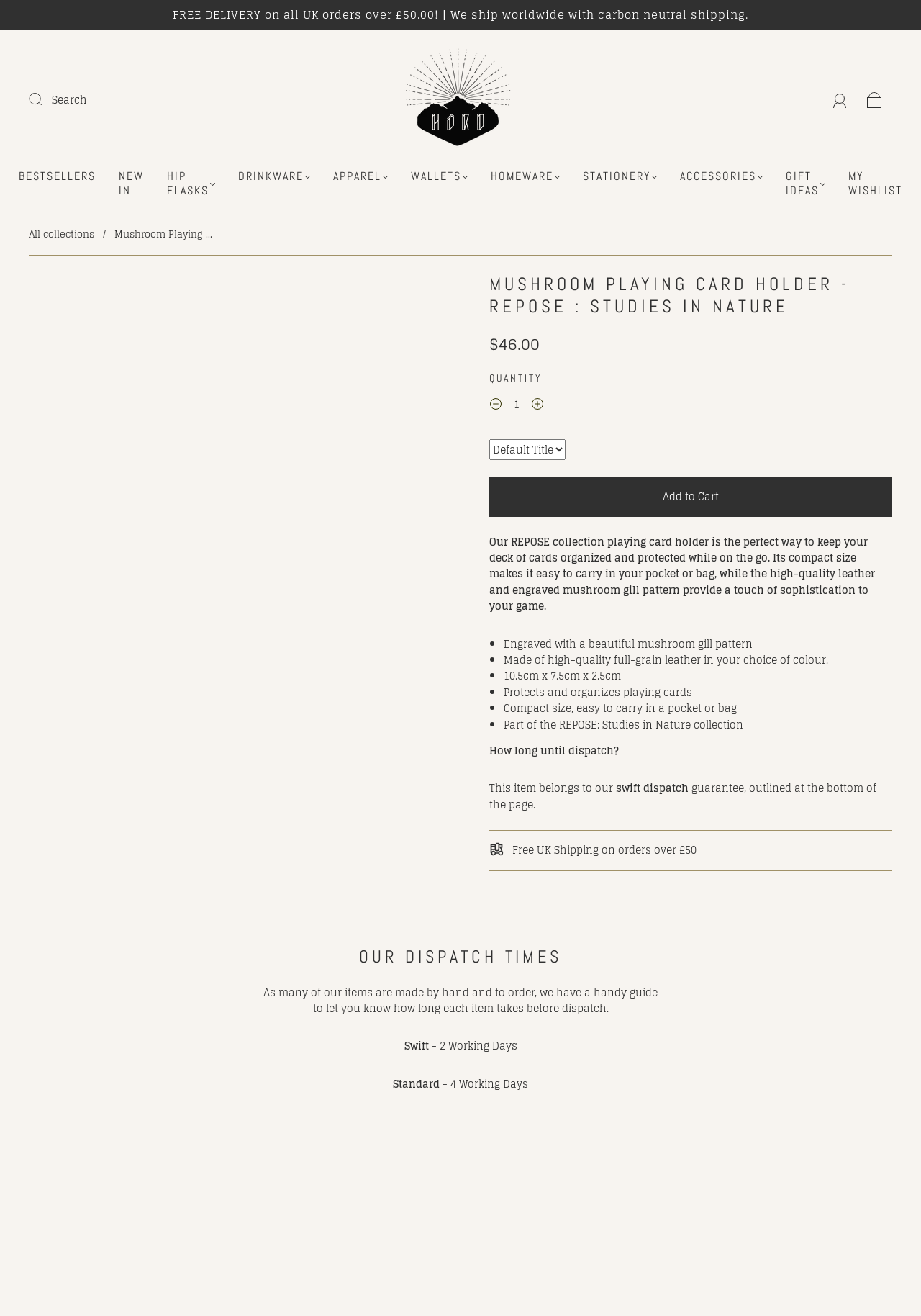Extract the main heading text from the webpage.

MUSHROOM PLAYING CARD HOLDER - REPOSE : STUDIES IN NATURE